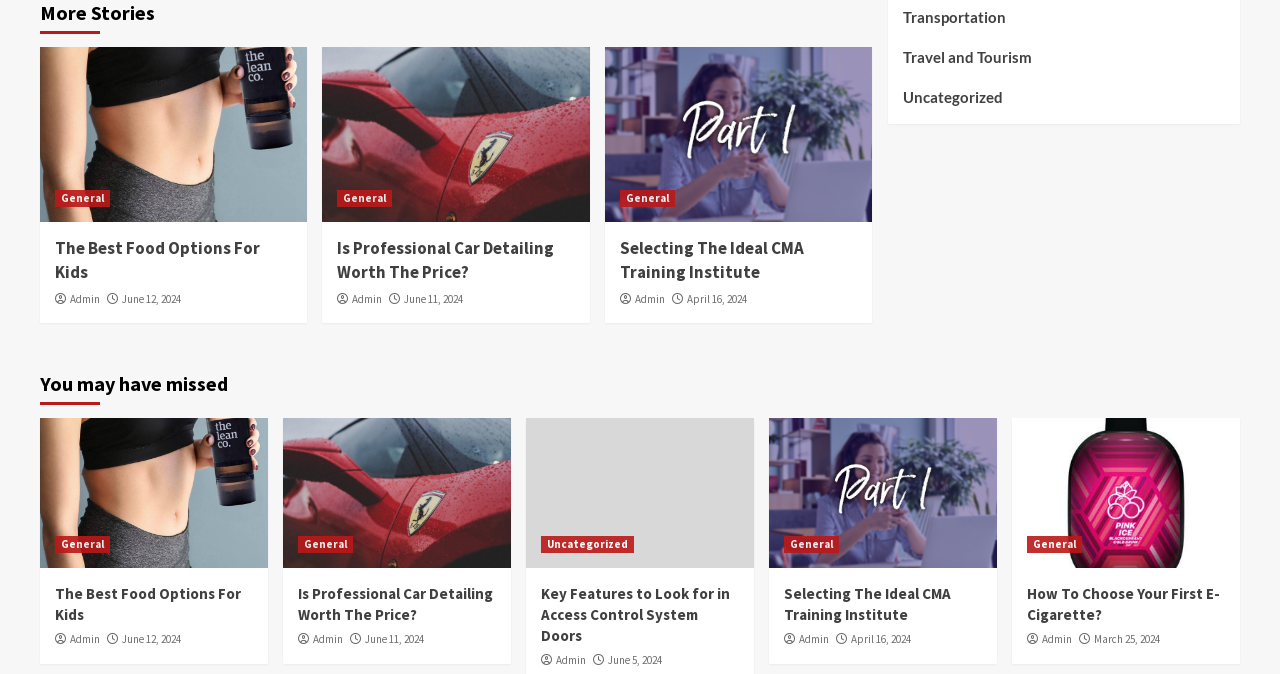Using the format (top-left x, top-left y, bottom-right x, bottom-right y), provide the bounding box coordinates for the described UI element. All values should be floating point numbers between 0 and 1: June 11, 2024

[0.285, 0.938, 0.331, 0.959]